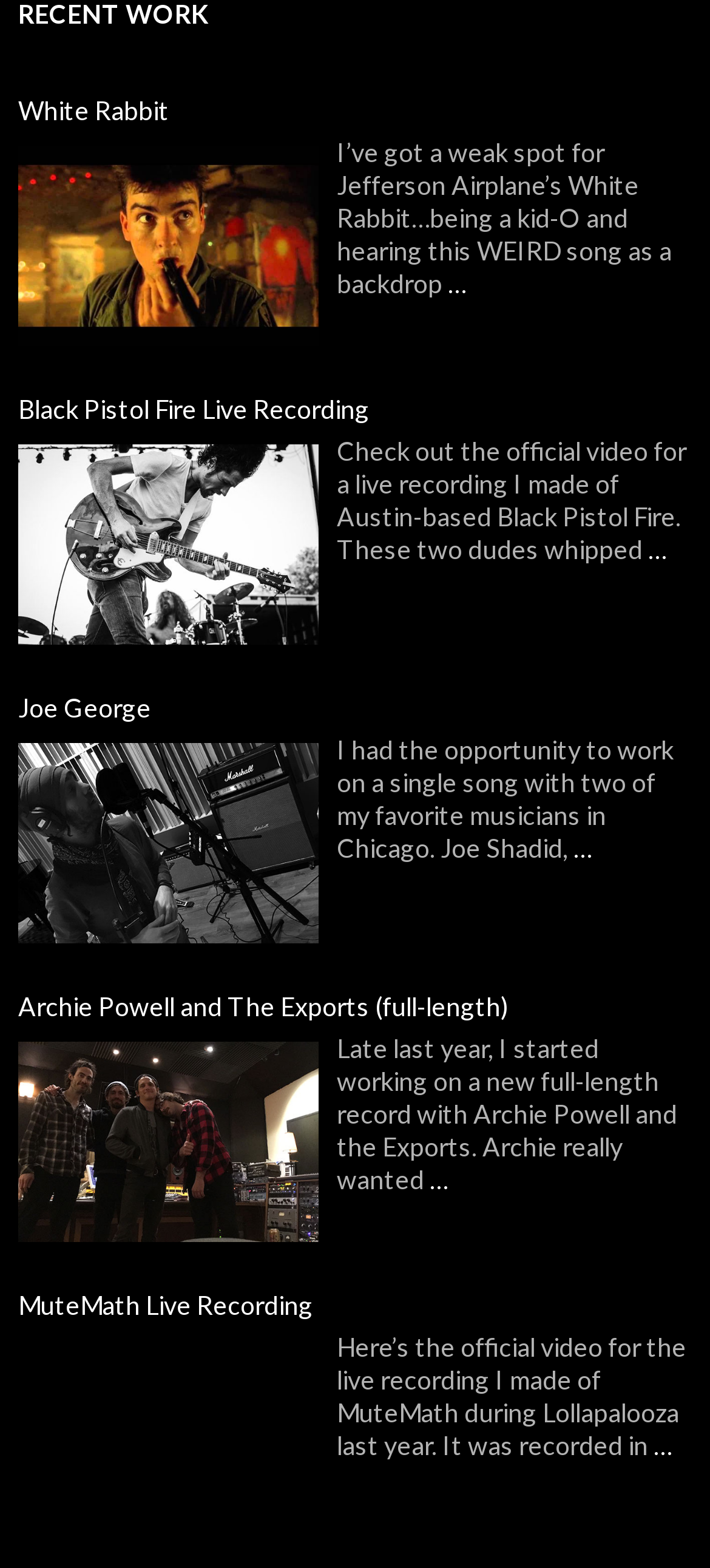What is the location mentioned in the third link?
Answer briefly with a single word or phrase based on the image.

Chicago